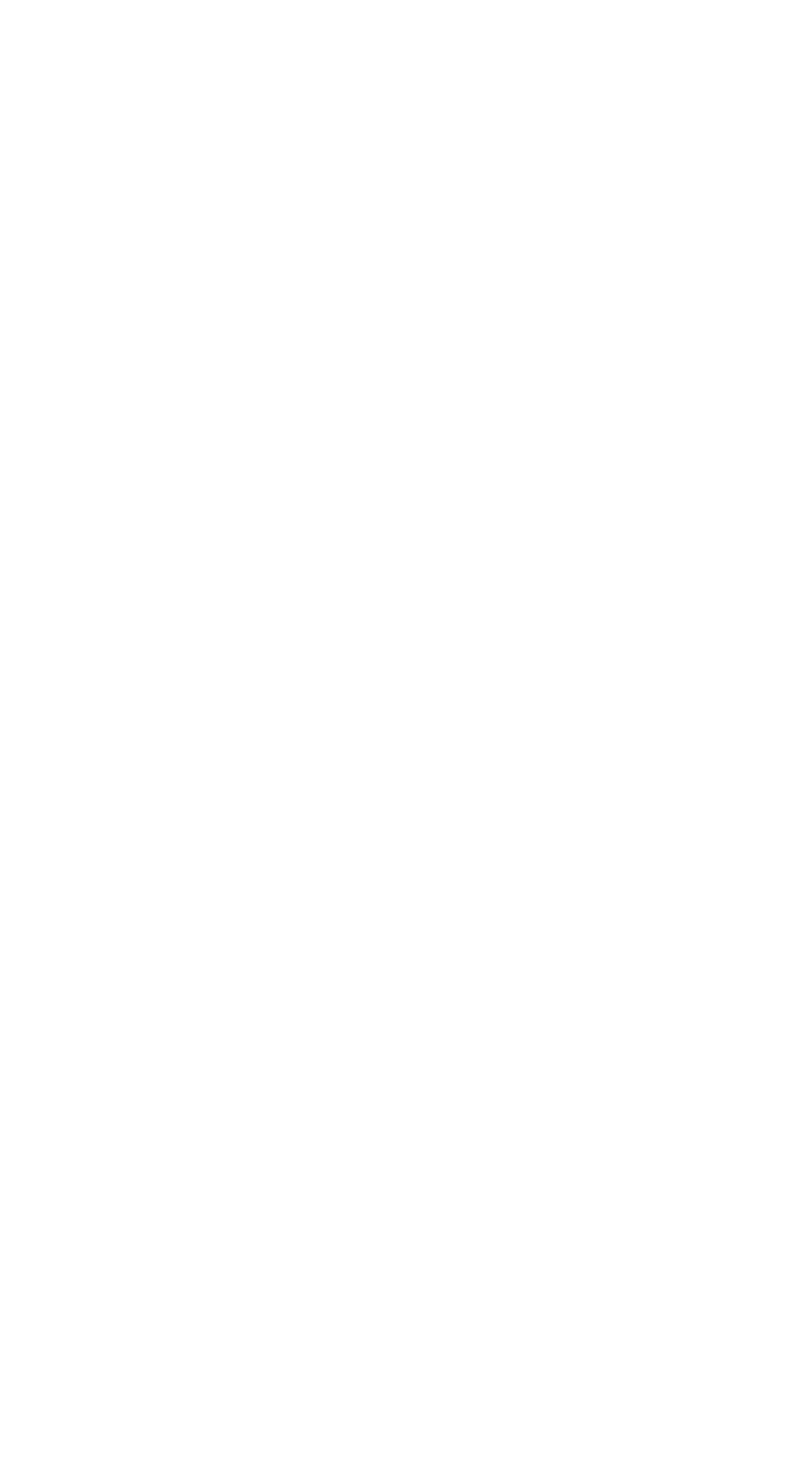How many links are there under the 'Work' category?
Provide a detailed answer to the question, using the image to inform your response.

I counted the number of link elements under the 'Work' category, which is located at the top-left of the page. There are four links: 'MoneyCoach', 'ParticulAR', 'MoneySpaces', and 'See all'.